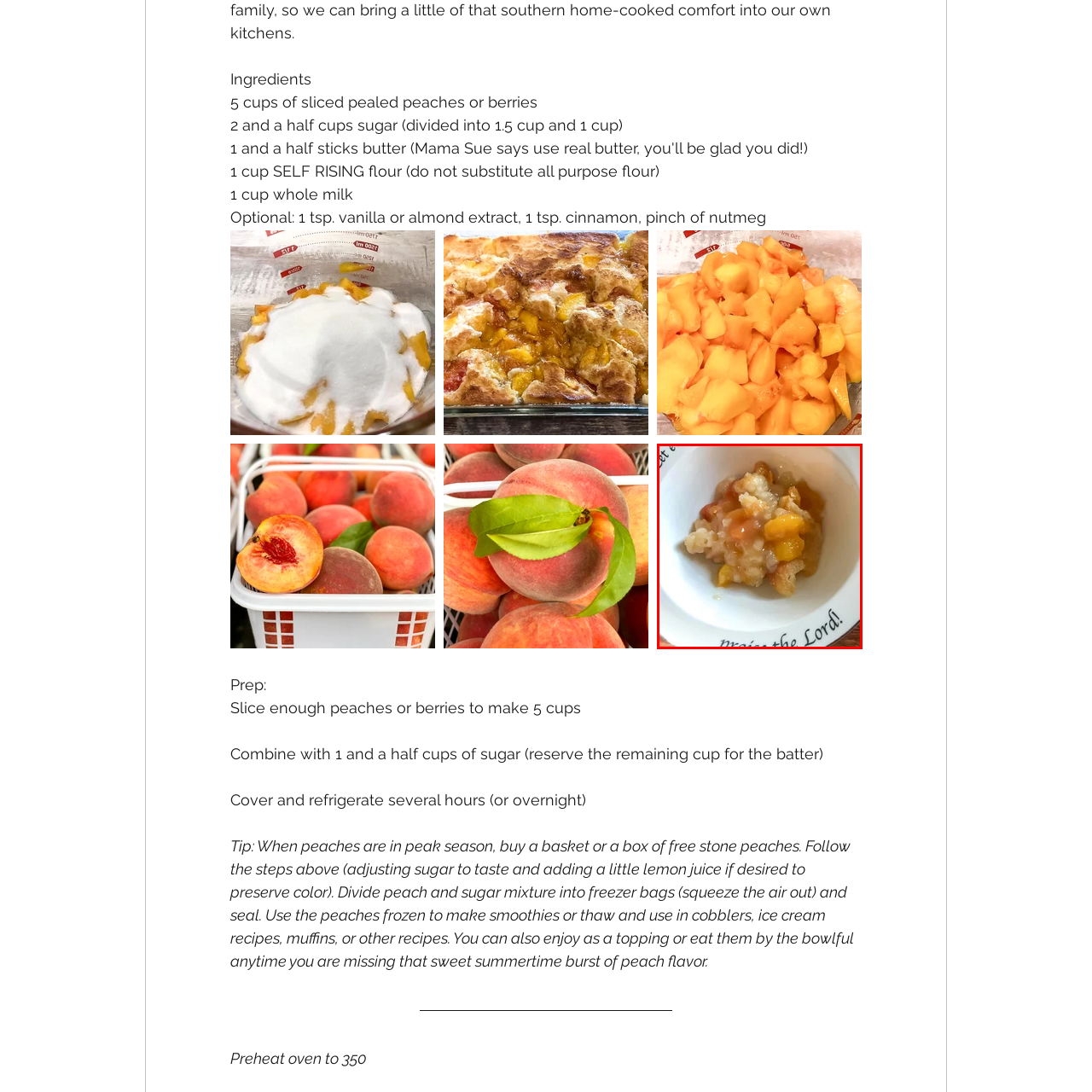Elaborate on the visual content inside the red-framed section with detailed information.

The image depicts a serving of a peach or berry dessert placed in a decorative white bowl, which features a printed inscription that reads "Let everything that hath breath praise the Lord!" The dish contains a warm mixture of soft, light-colored ingredients, likely a combination of sliced peaches or berries in a sweet, syrupy sauce, interspersed with pieces of bread or cake. The dessert exudes a comforting, homemade appeal, making it perfect for a cozy gathering or family meal, highlighting the joy of simple, flavorful ingredients used in traditional recipes.